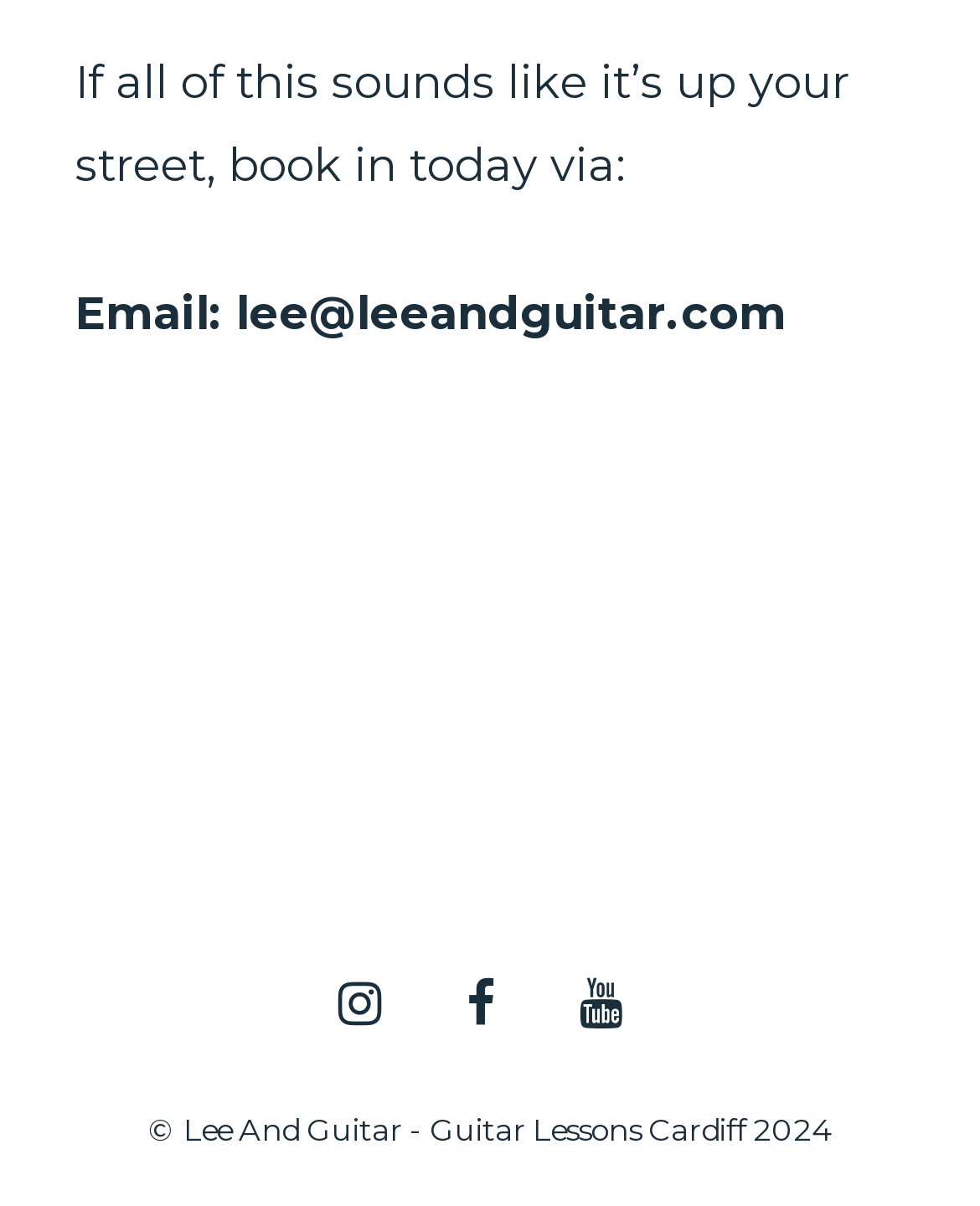Provide a one-word or short-phrase answer to the question:
What is the location of the guitar lessons?

Cardiff